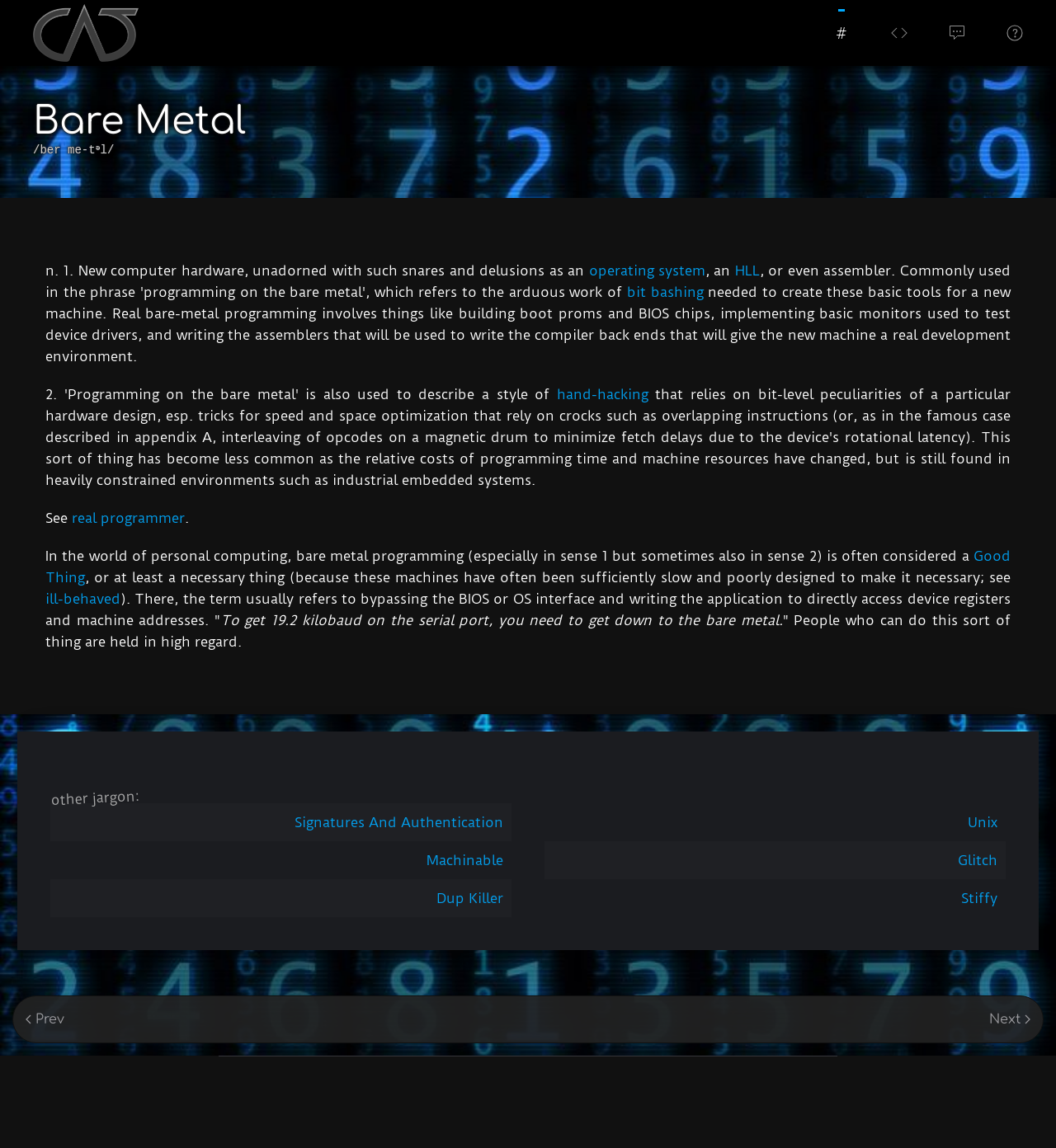Identify the bounding box coordinates for the region to click in order to carry out this instruction: "Click on the 'Back to home' link". Provide the coordinates using four float numbers between 0 and 1, formatted as [left, top, right, bottom].

[0.031, 0.0, 0.131, 0.057]